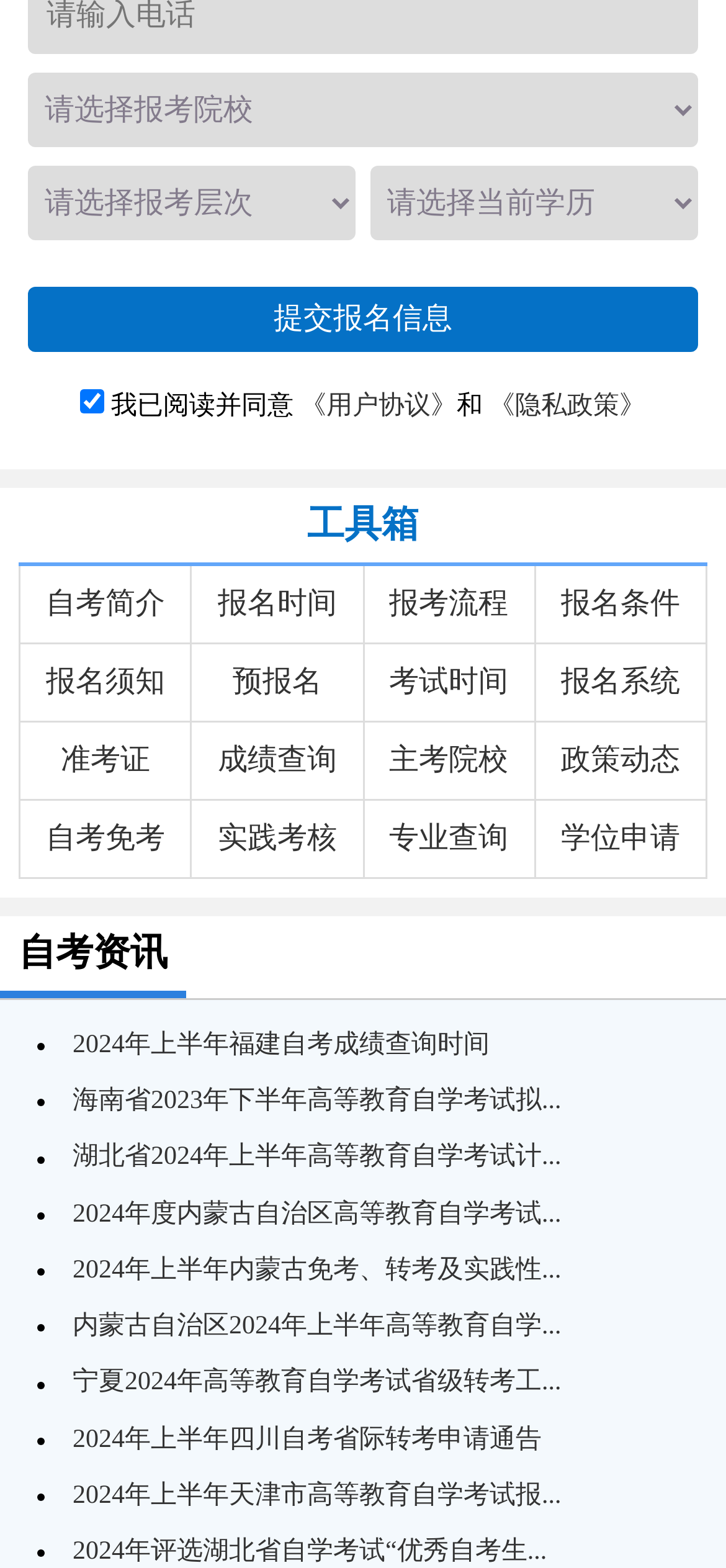How many comboboxes are on the webpage?
Answer the question using a single word or phrase, according to the image.

3